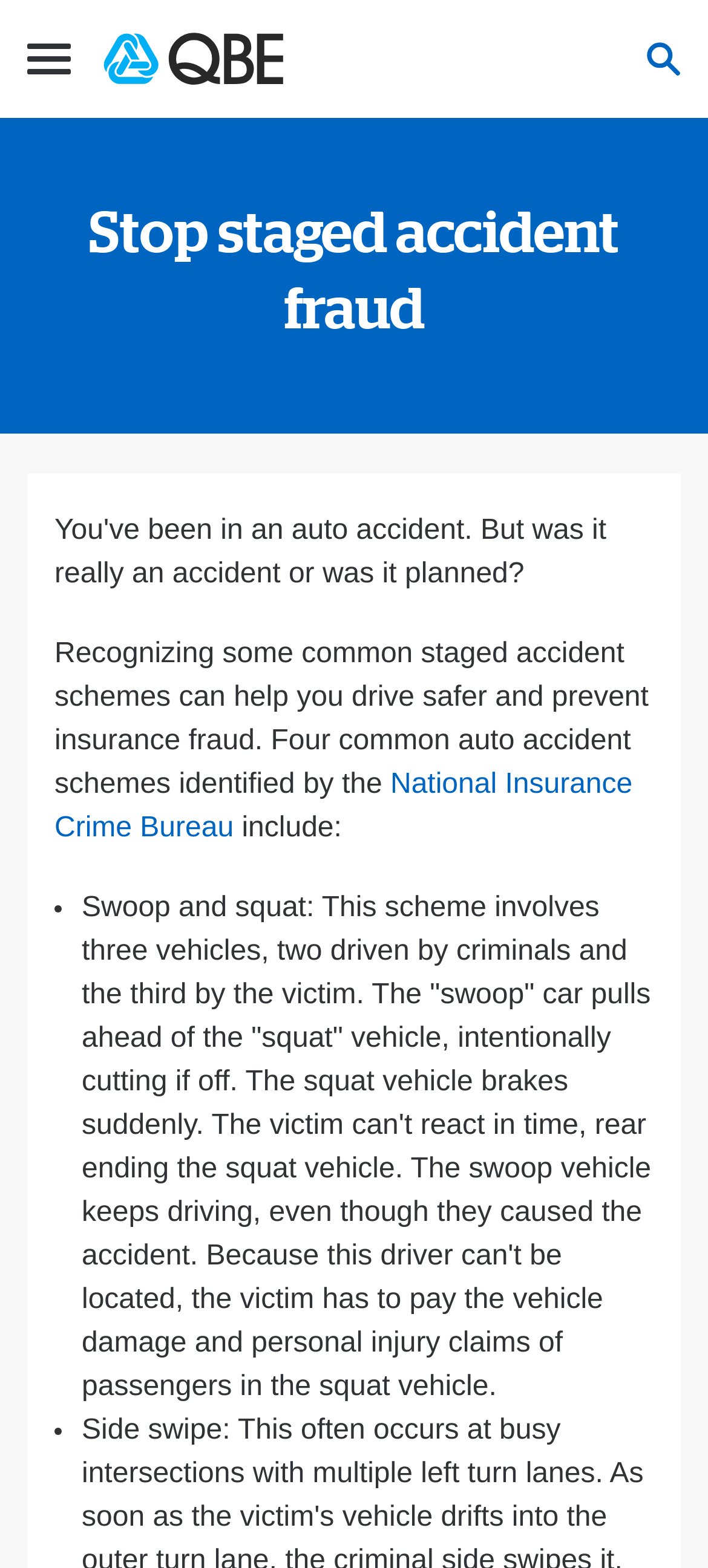What is the logo of the website? Analyze the screenshot and reply with just one word or a short phrase.

QBE